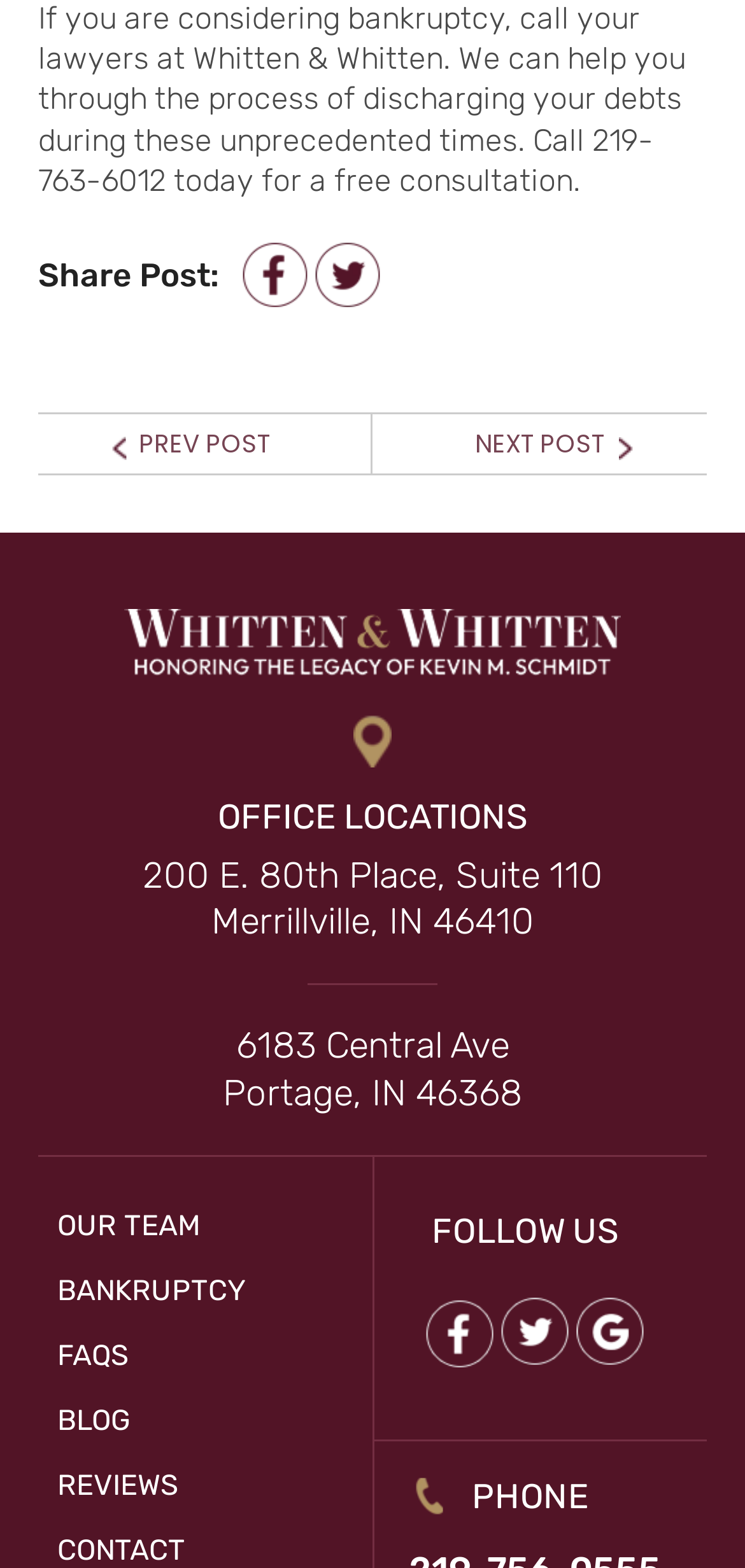Identify the bounding box coordinates of the clickable region necessary to fulfill the following instruction: "Share post on Facebook". The bounding box coordinates should be four float numbers between 0 and 1, i.e., [left, top, right, bottom].

[0.326, 0.155, 0.412, 0.196]